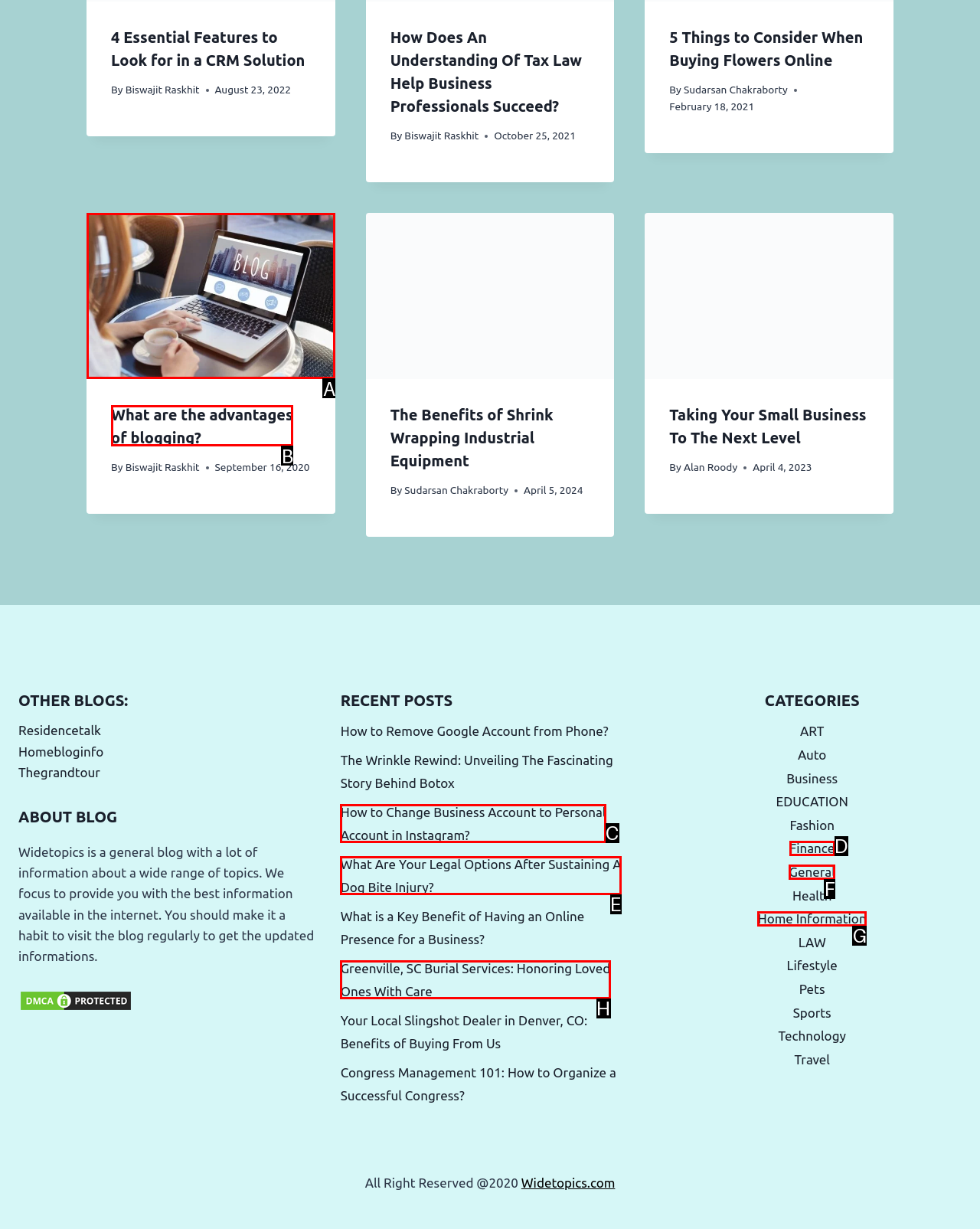Identify the letter corresponding to the UI element that matches this description: meeting
Answer using only the letter from the provided options.

None